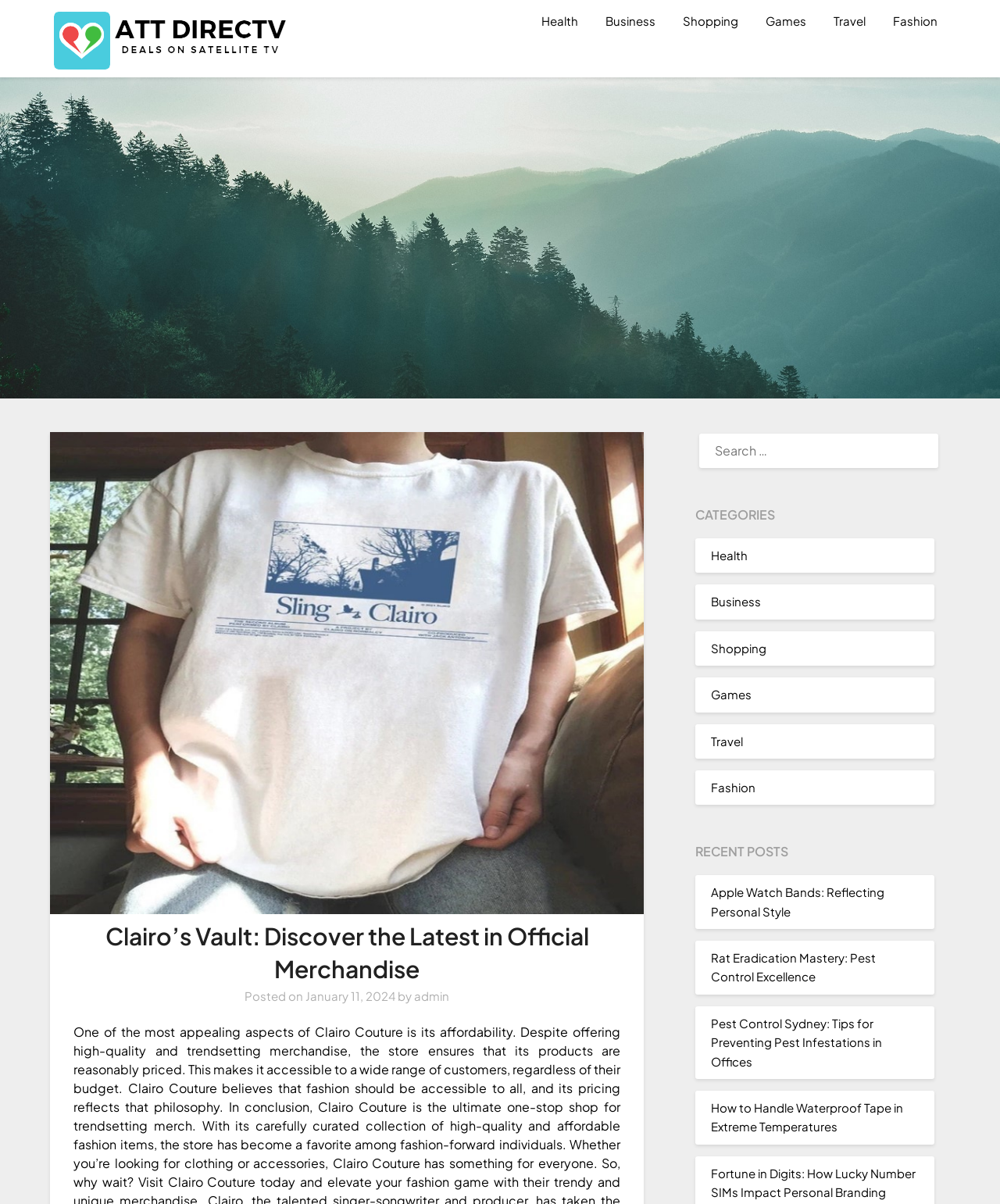Specify the bounding box coordinates of the element's area that should be clicked to execute the given instruction: "Visit admin's profile". The coordinates should be four float numbers between 0 and 1, i.e., [left, top, right, bottom].

[0.414, 0.821, 0.449, 0.833]